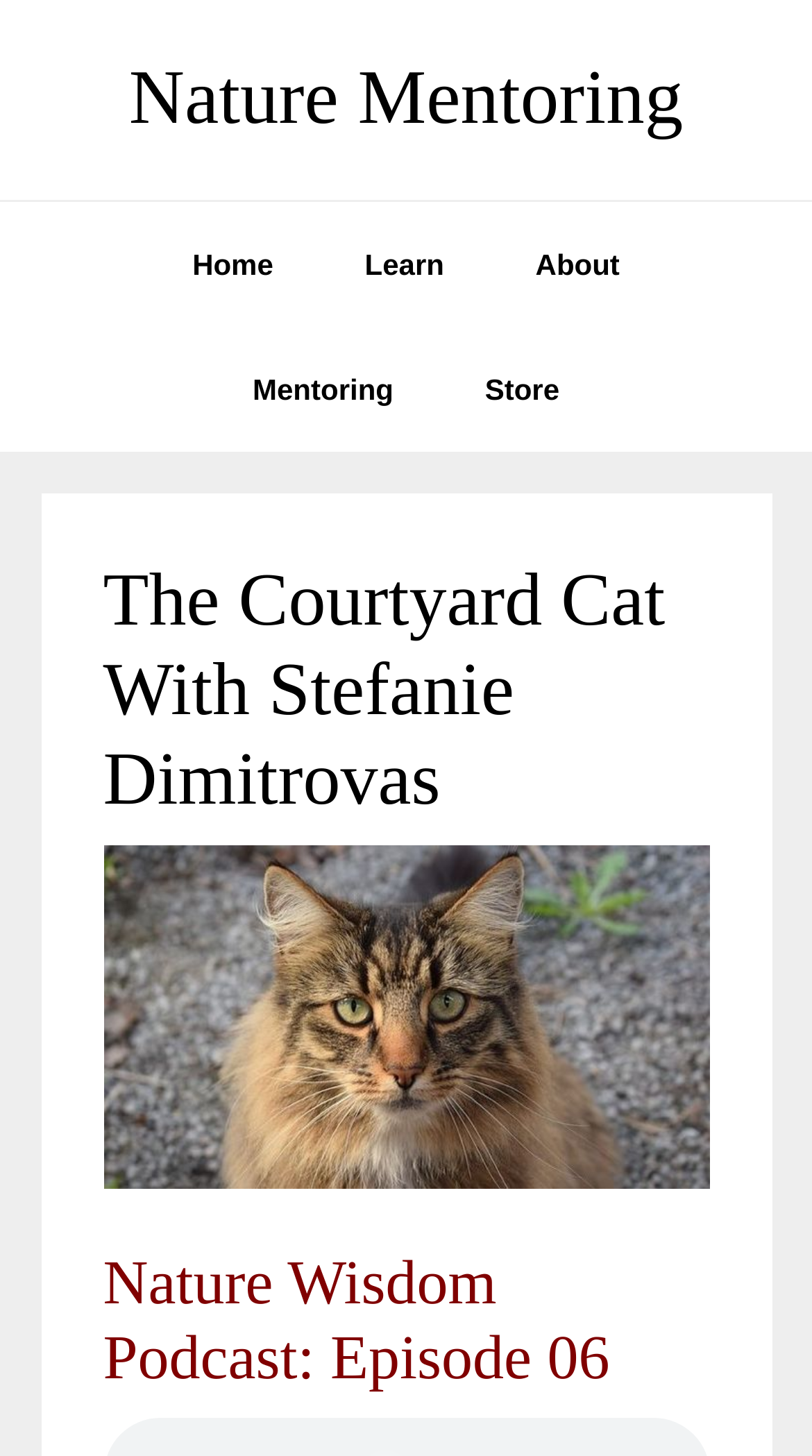Give a concise answer of one word or phrase to the question: 
Is there an image on the webpage?

Yes